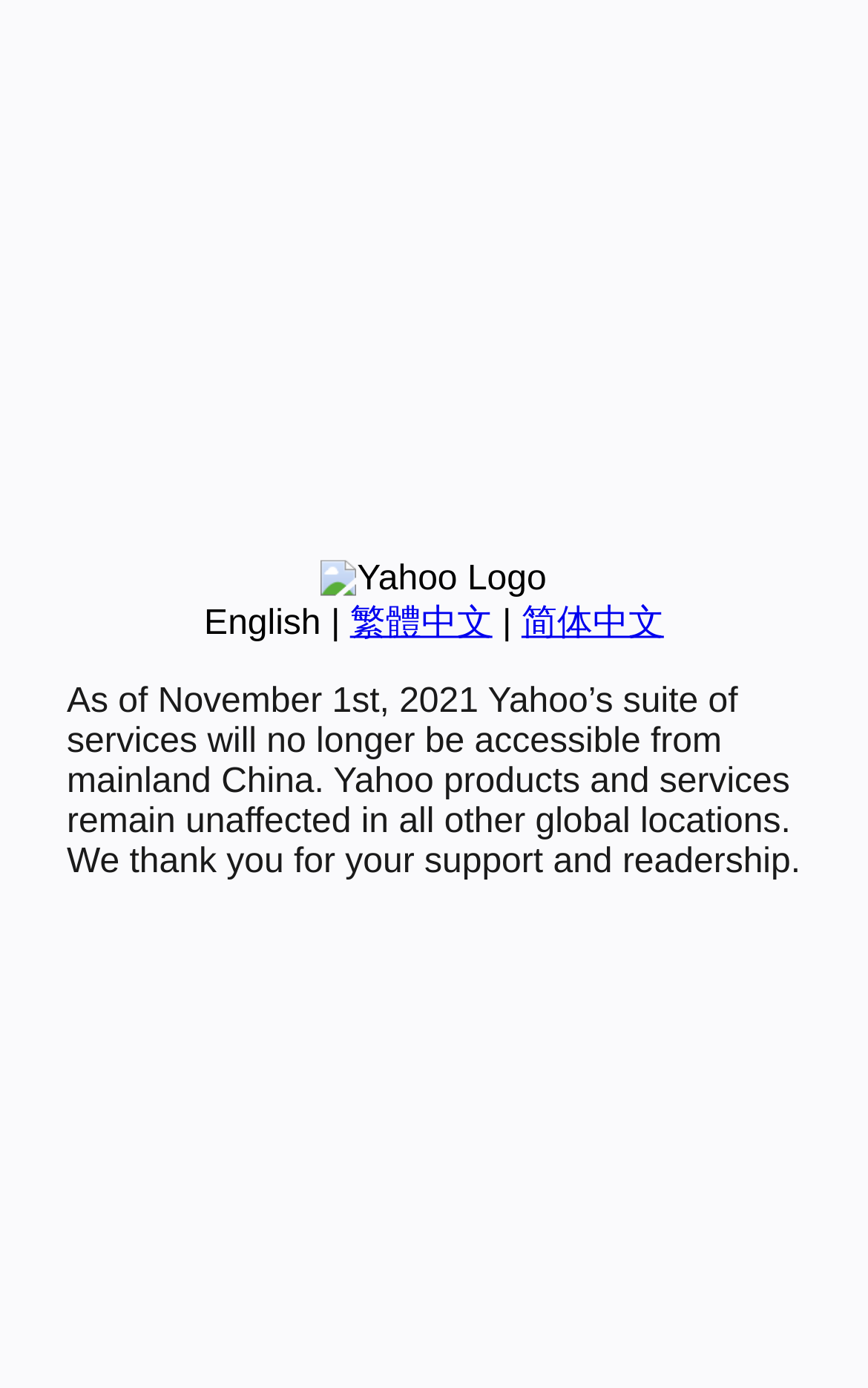Find the UI element described as: "简体中文" and predict its bounding box coordinates. Ensure the coordinates are four float numbers between 0 and 1, [left, top, right, bottom].

[0.601, 0.436, 0.765, 0.463]